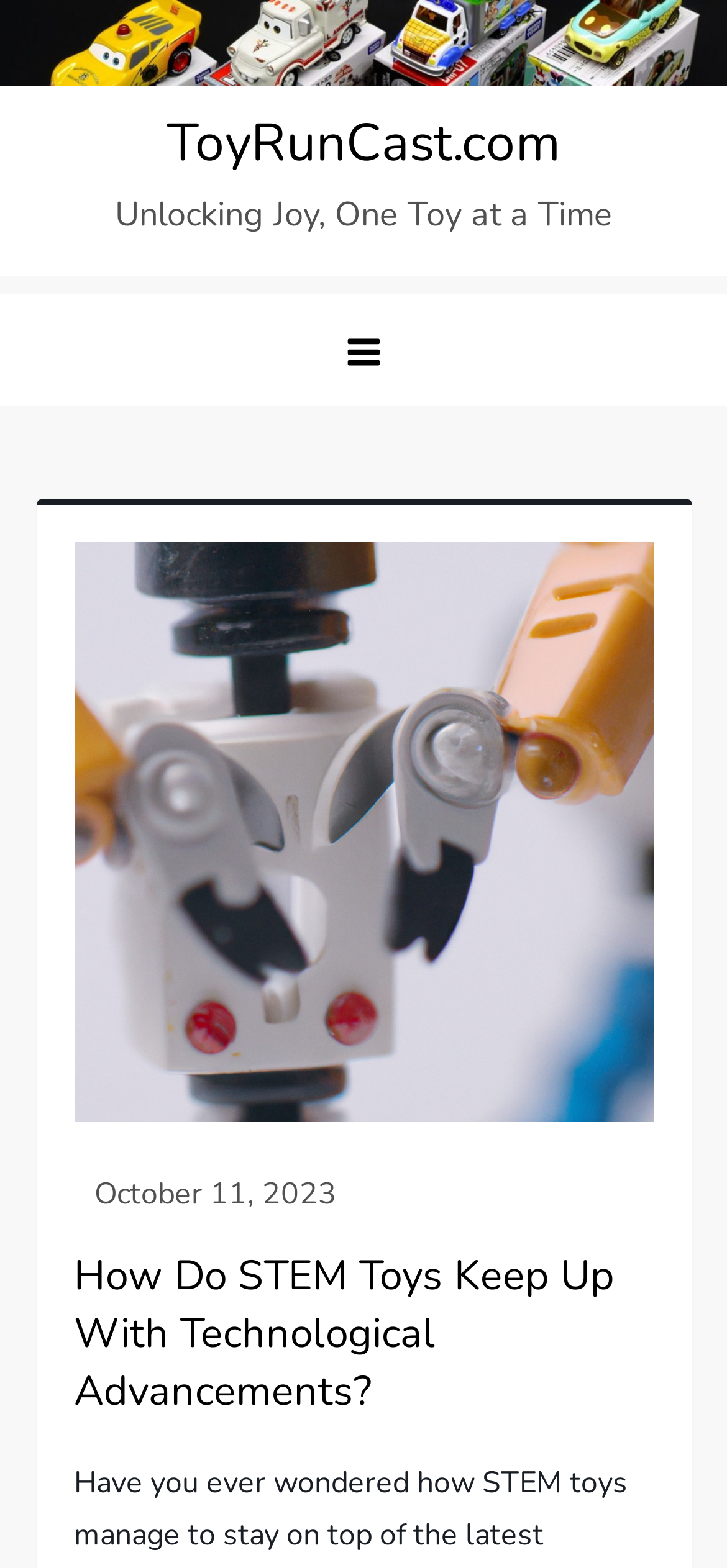Bounding box coordinates are specified in the format (top-left x, top-left y, bottom-right x, bottom-right y). All values are floating point numbers bounded between 0 and 1. Please provide the bounding box coordinate of the region this sentence describes: Menu

[0.436, 0.188, 0.564, 0.259]